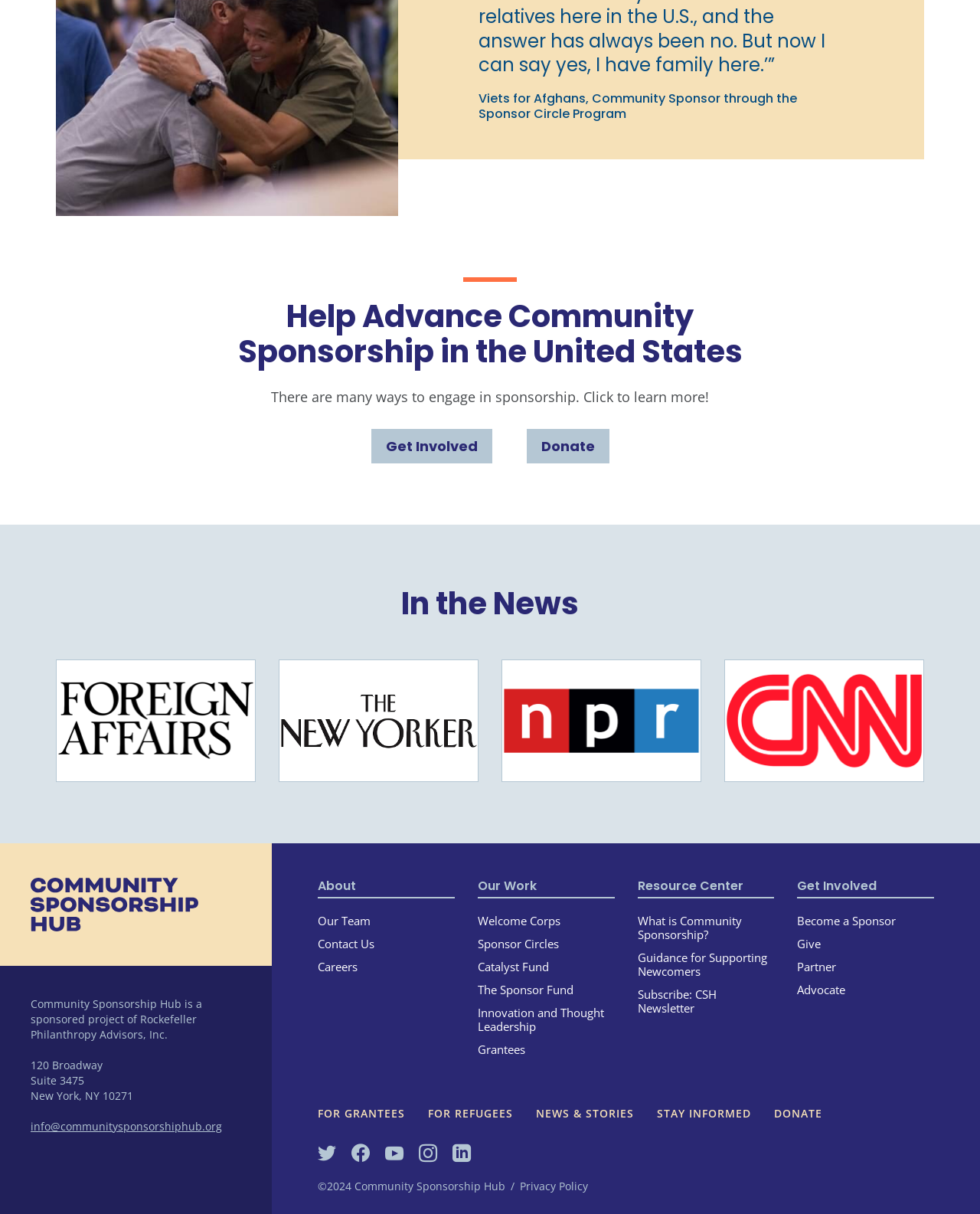Refer to the image and provide an in-depth answer to the question: 
What is the name of the organization?

I found the answer by looking at the top of the webpage, where it says 'Viets for Afghans, Community Sponsor through the Sponsor Circle Program'. The organization's name is 'Community Sponsorship Hub'.